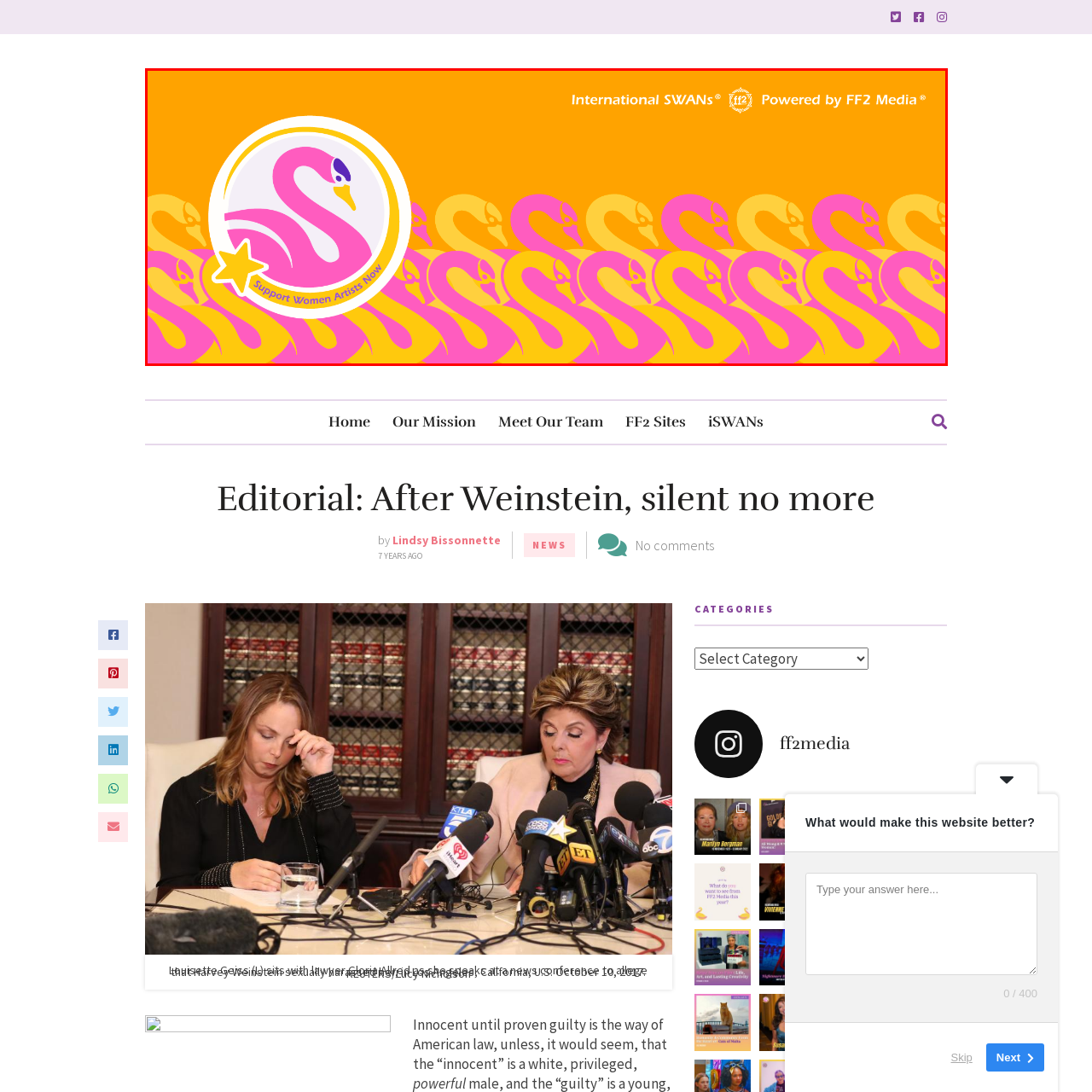What organization is affiliated with the initiative?
Review the image highlighted by the red bounding box and respond with a brief answer in one word or phrase.

FF2 Media